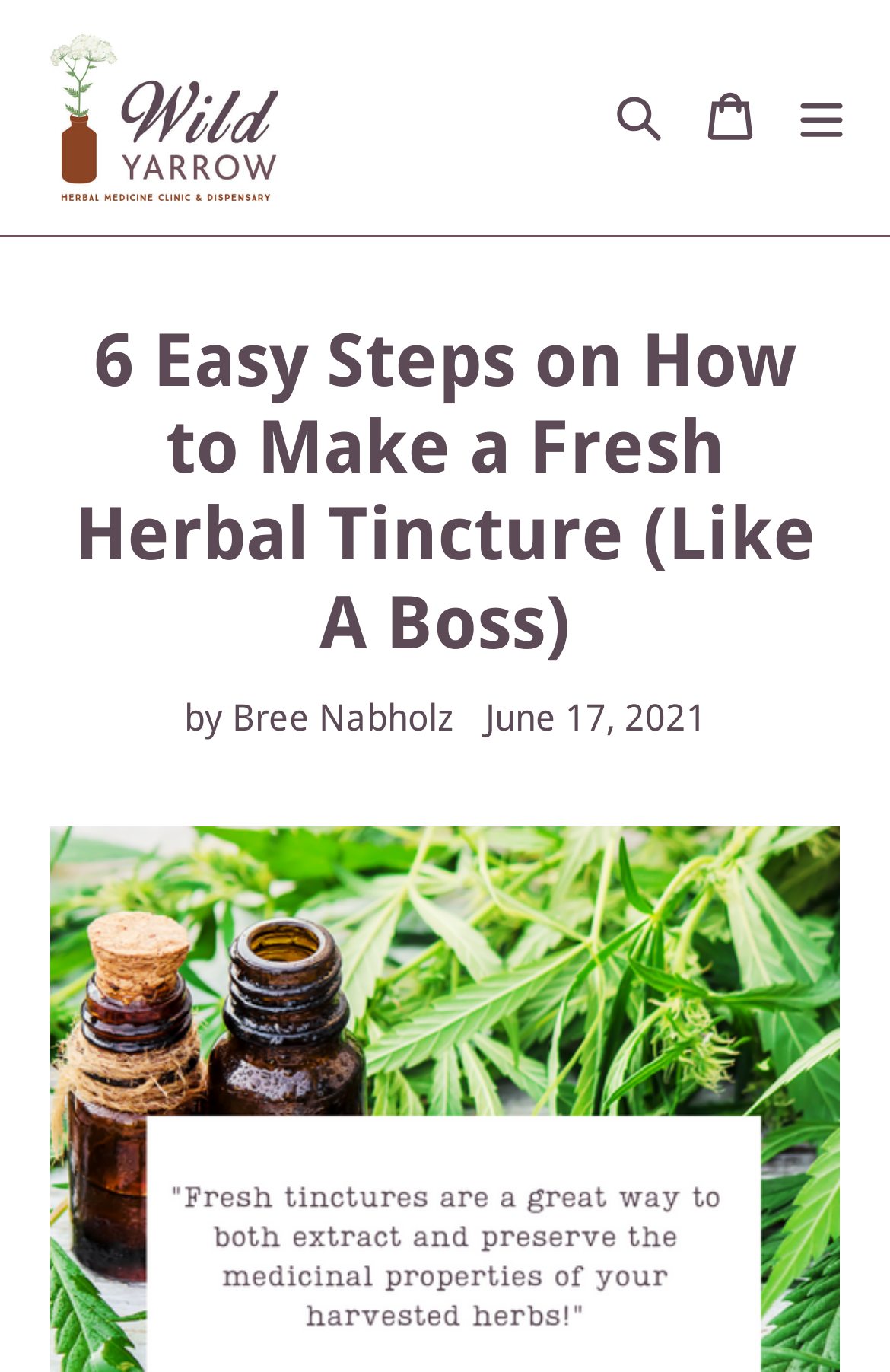Please answer the following question using a single word or phrase: 
When was the article published?

June 17, 2021